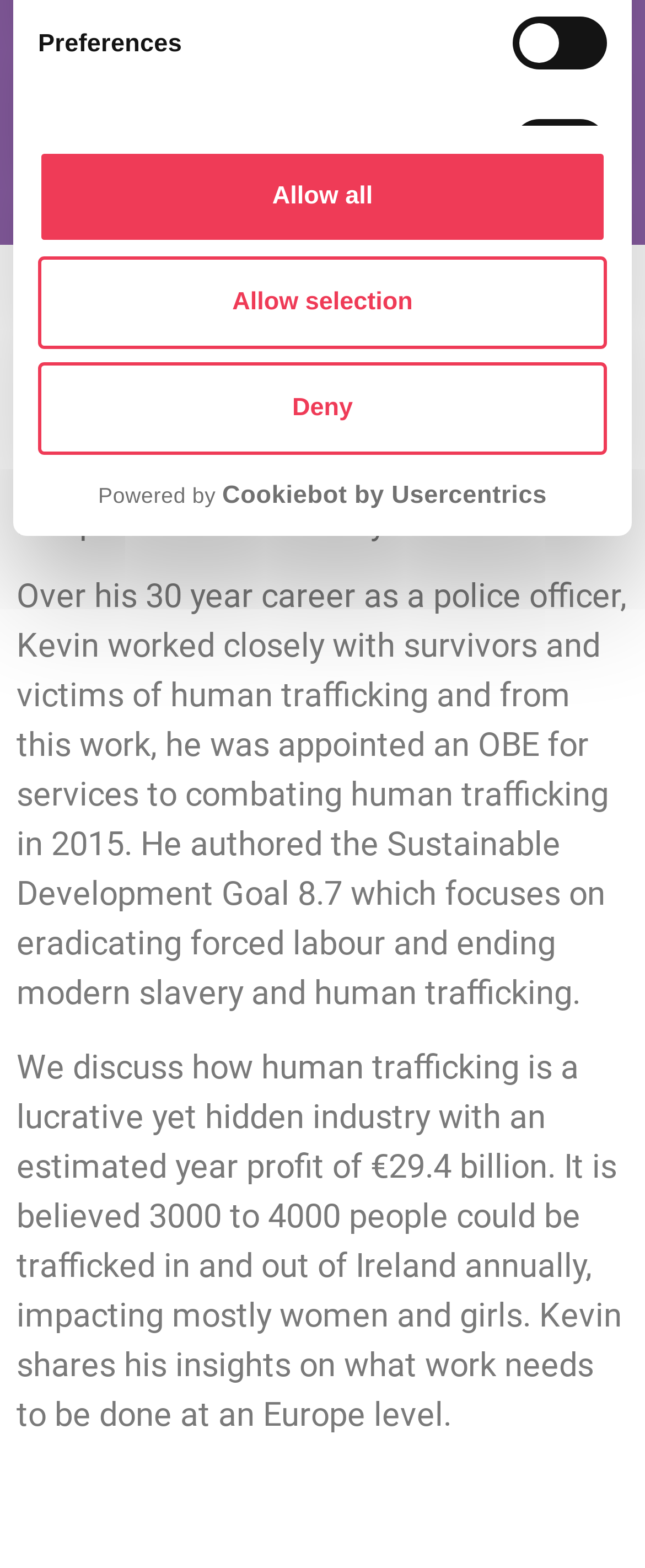Locate the UI element described as follows: "January 23, 2024". Return the bounding box coordinates as four float numbers between 0 and 1 in the order [left, top, right, bottom].

[0.026, 0.086, 0.39, 0.112]